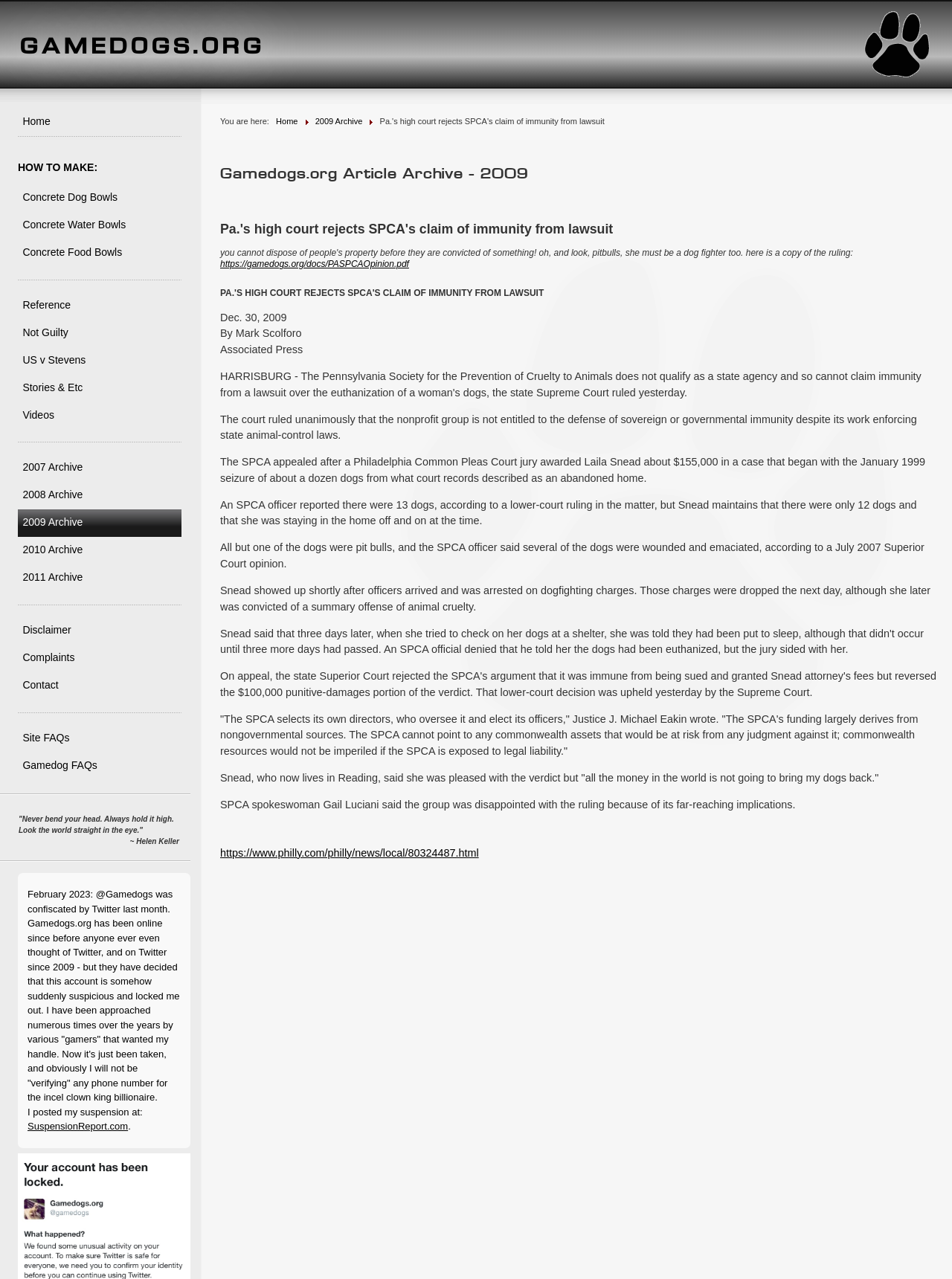Please find and generate the text of the main header of the webpage.

Gamedogs.org Article Archive - 2009